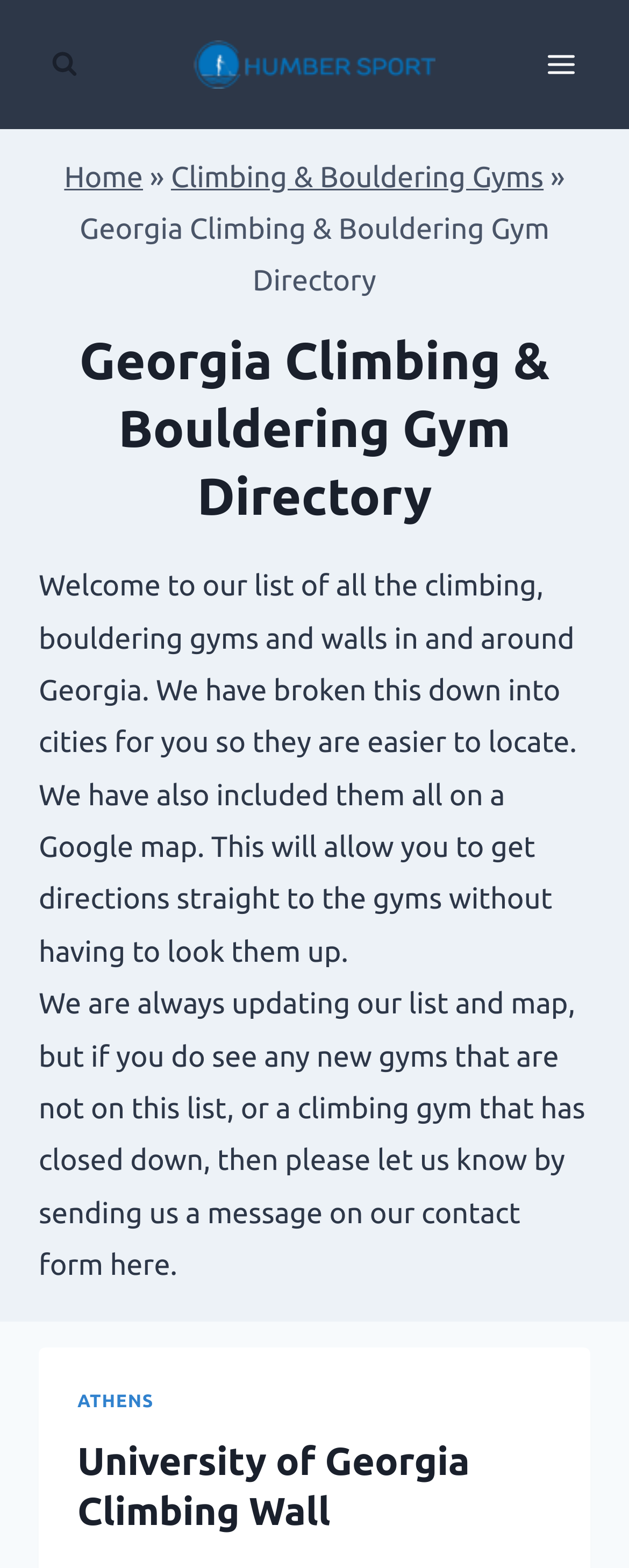Extract the bounding box coordinates for the UI element described as: "Toggle Menu".

[0.844, 0.025, 0.938, 0.057]